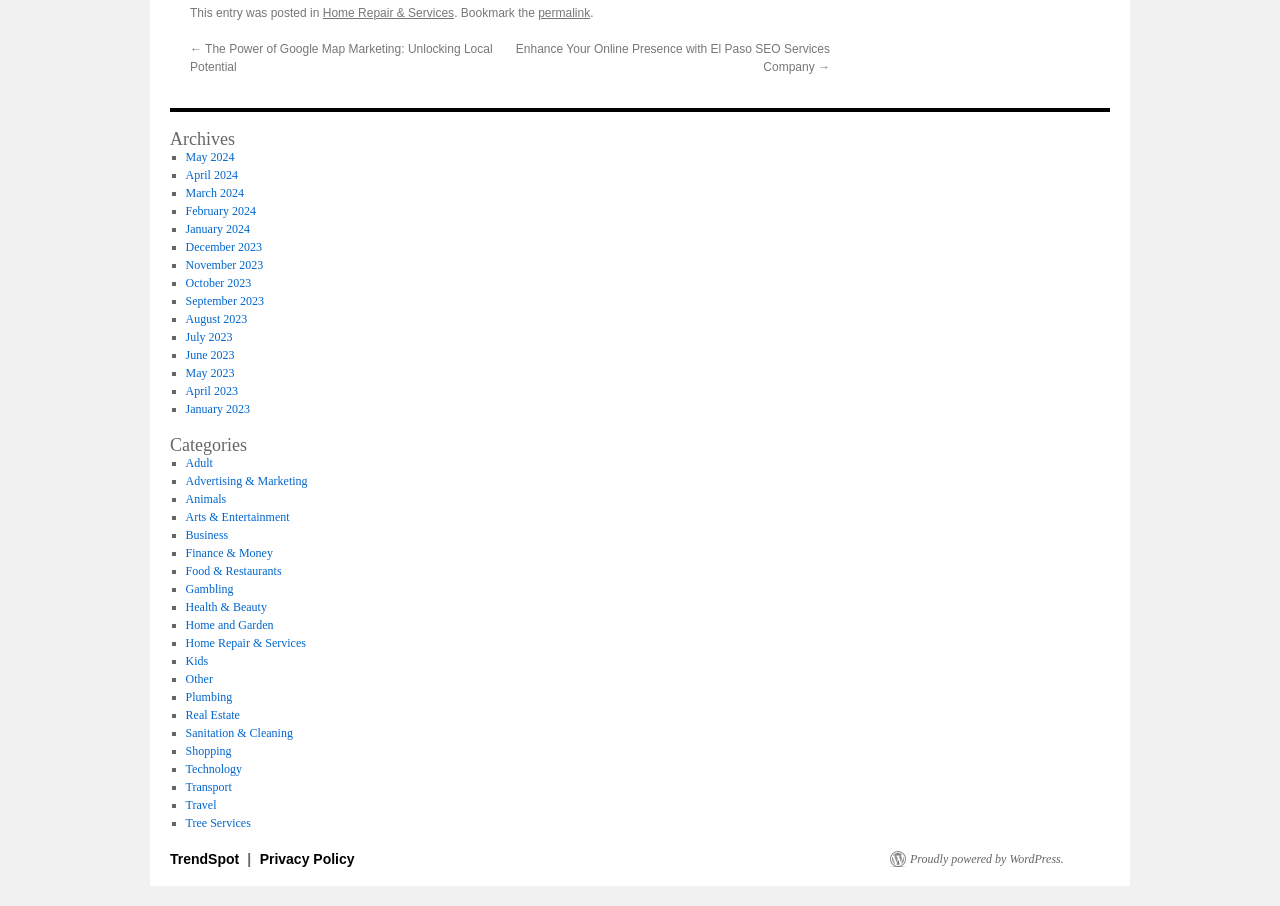Locate the coordinates of the bounding box for the clickable region that fulfills this instruction: "View the 'Archives' section".

[0.133, 0.143, 0.305, 0.163]